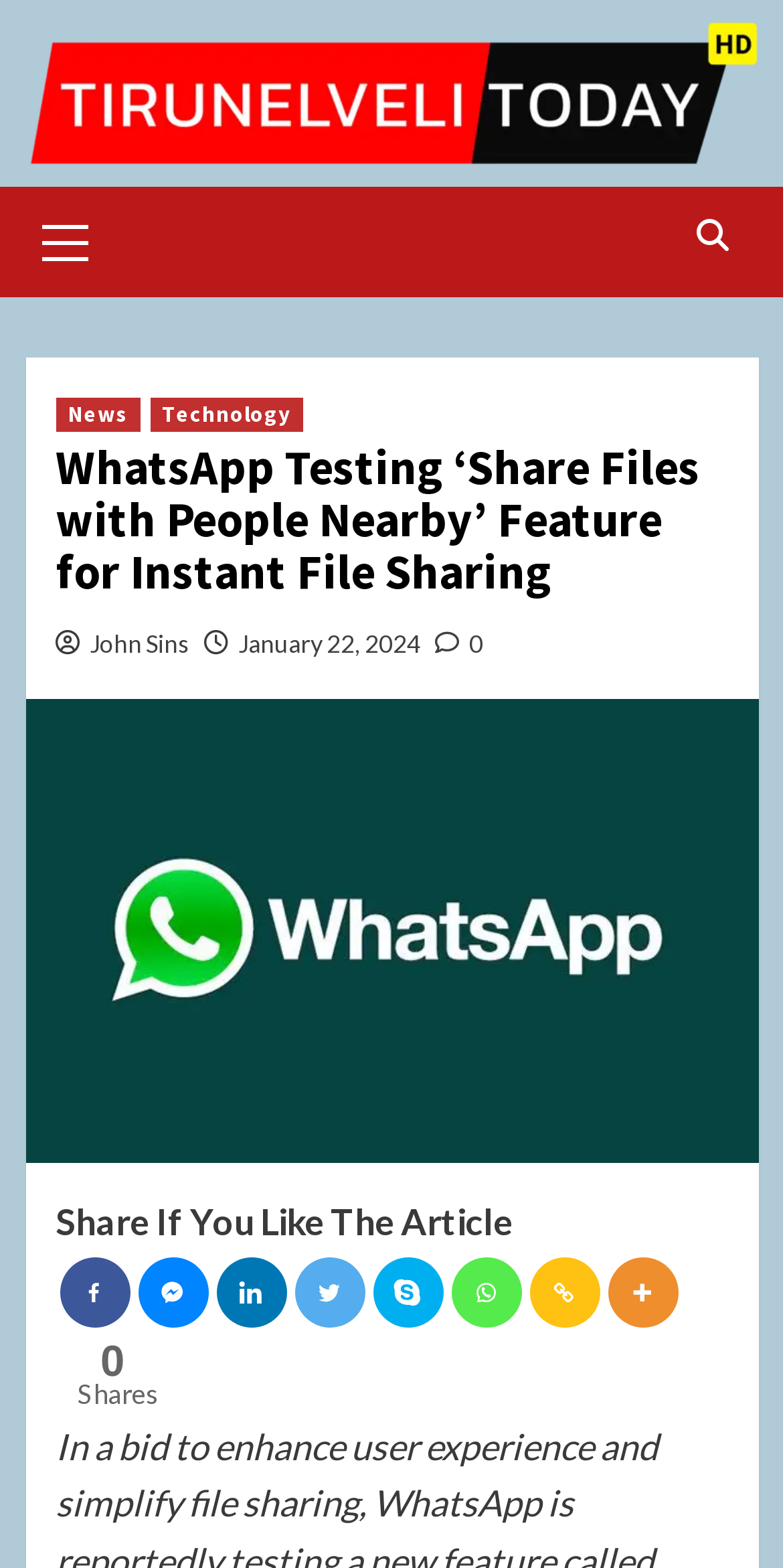Please identify the bounding box coordinates of the area I need to click to accomplish the following instruction: "Open the Primary Menu".

[0.032, 0.119, 0.25, 0.189]